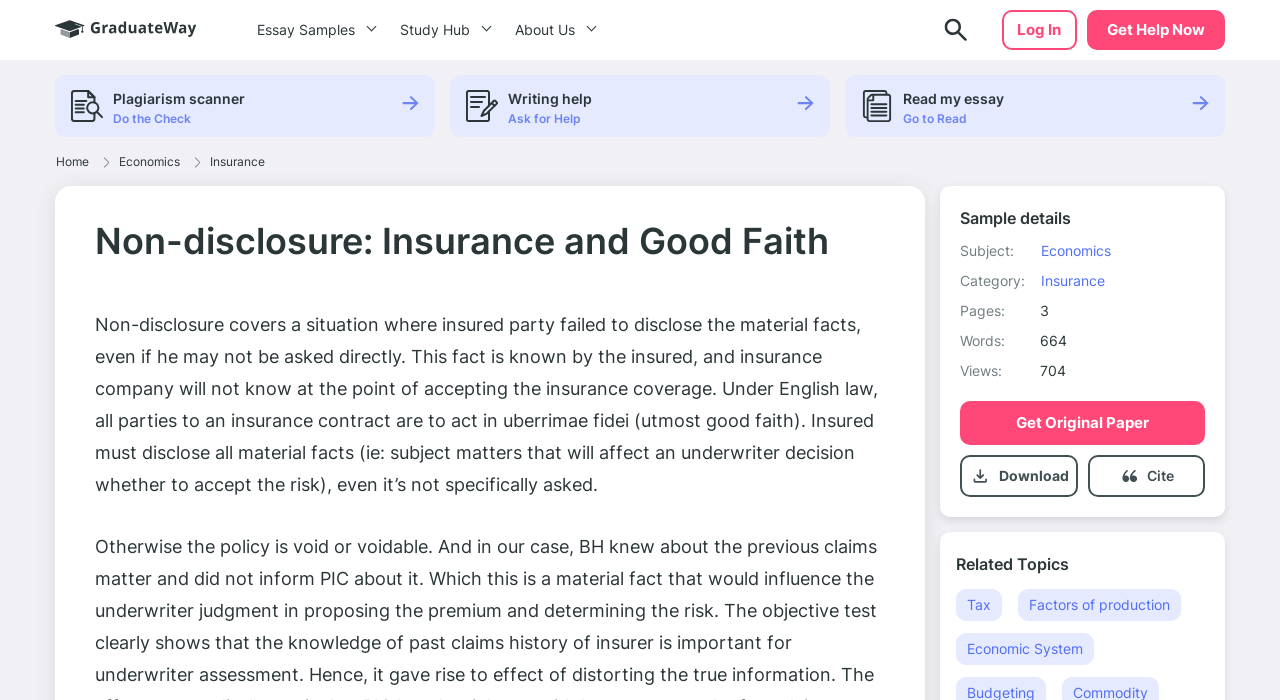Using the elements shown in the image, answer the question comprehensively: What is the subject of the essay sample?

I determined the subject of the essay sample by looking at the 'Subject:' section in the sample details, which is located in the middle of the webpage. The subject 'Economics' is displayed next to the 'Subject:' label.